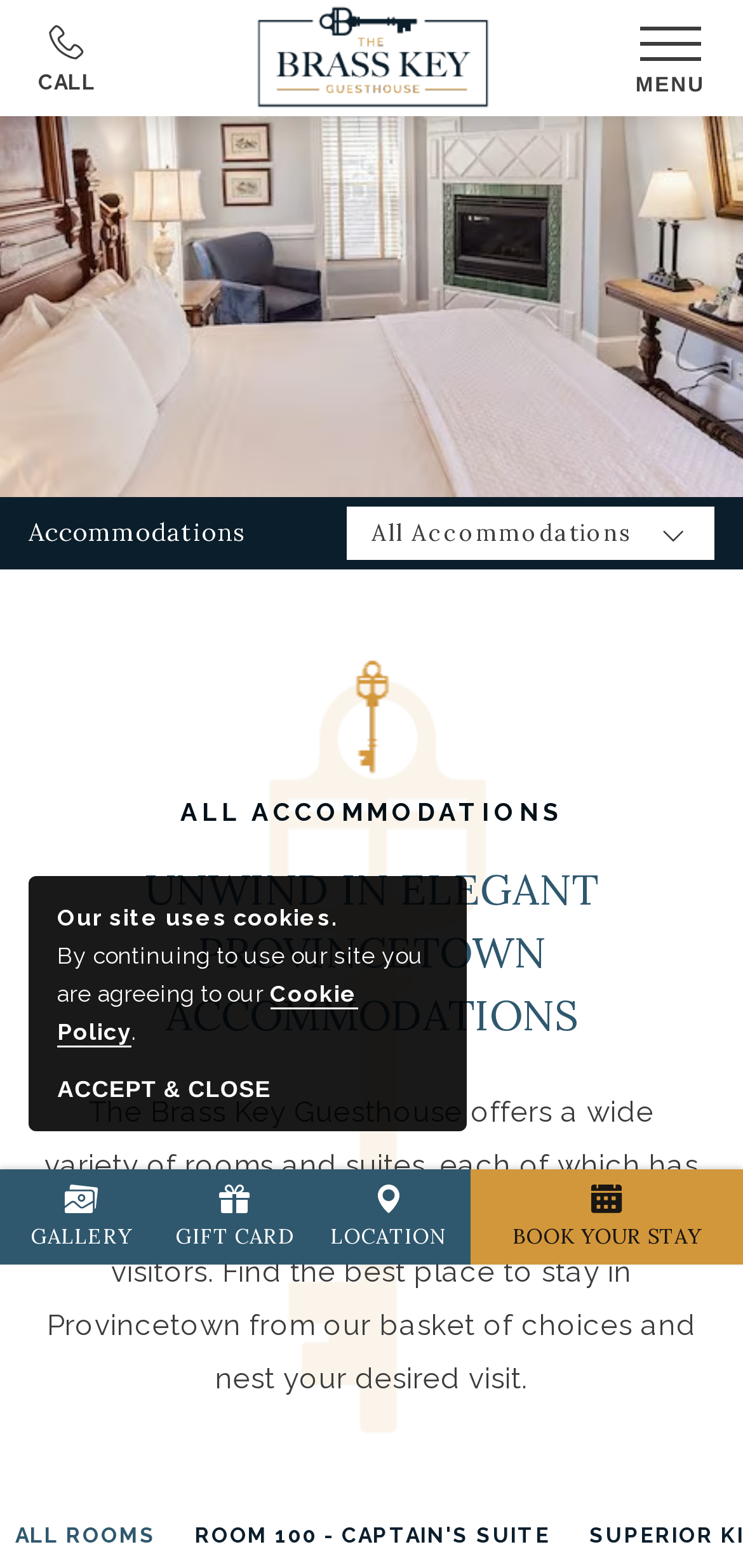From the screenshot, find the bounding box of the UI element matching this description: "Location". Supply the bounding box coordinates in the form [left, top, right, bottom], each a float between 0 and 1.

[0.426, 0.746, 0.619, 0.806]